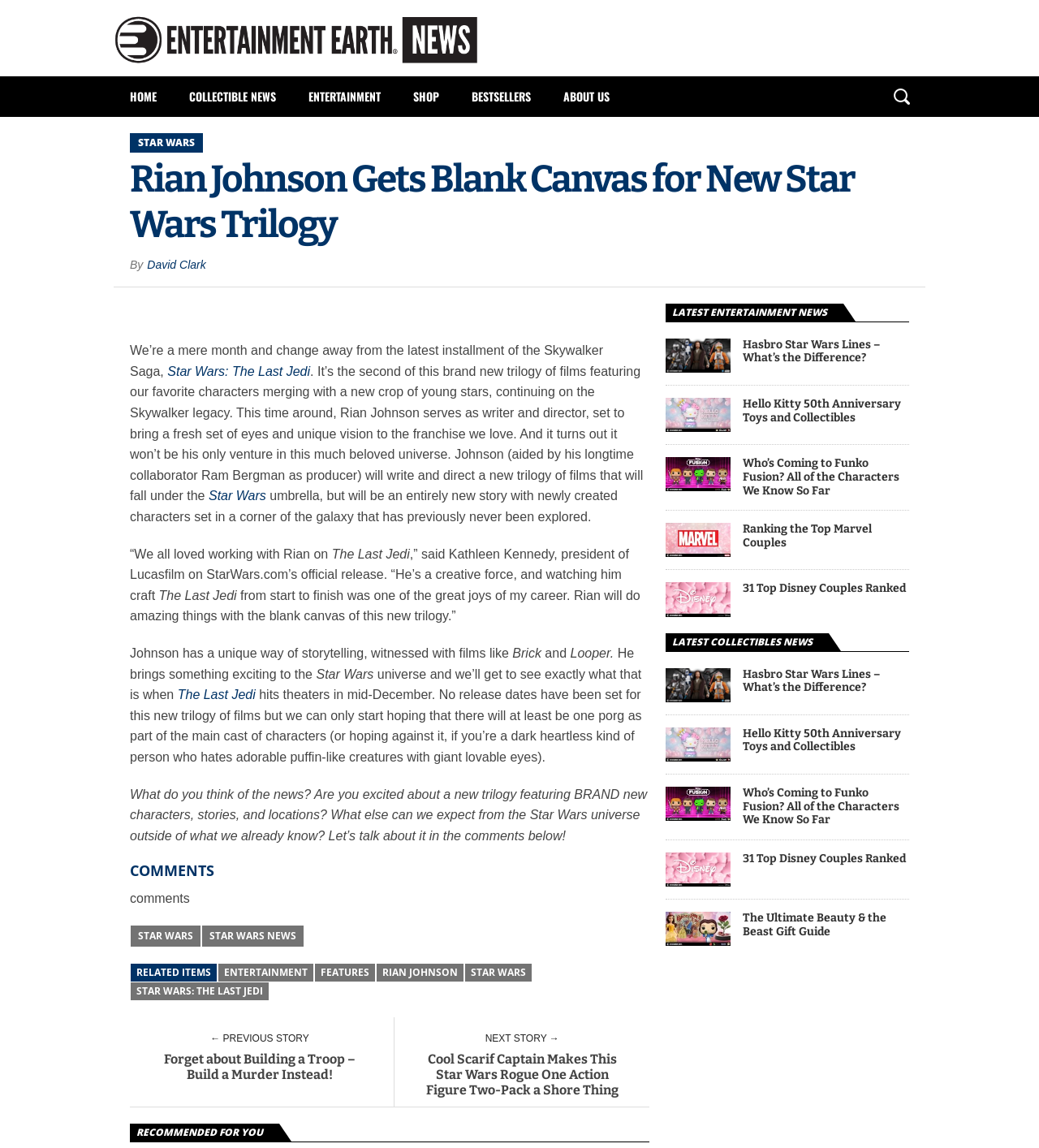Locate the bounding box coordinates of the clickable element to fulfill the following instruction: "Read the article about Rian Johnson getting a blank canvas for a new Star Wars trilogy". Provide the coordinates as four float numbers between 0 and 1 in the format [left, top, right, bottom].

[0.125, 0.137, 0.875, 0.215]